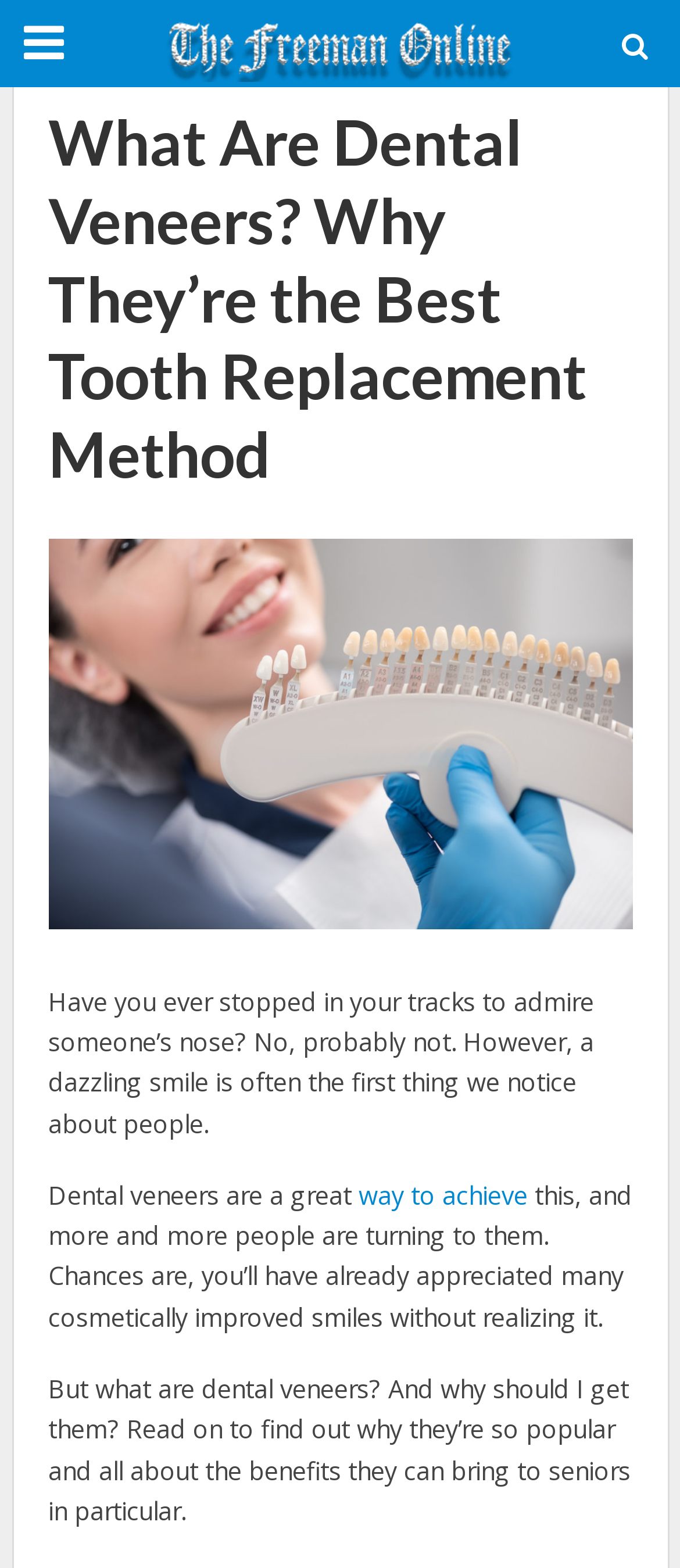Please determine the primary heading and provide its text.

What Are Dental Veneers? Why They’re the Best Tooth Replacement Method